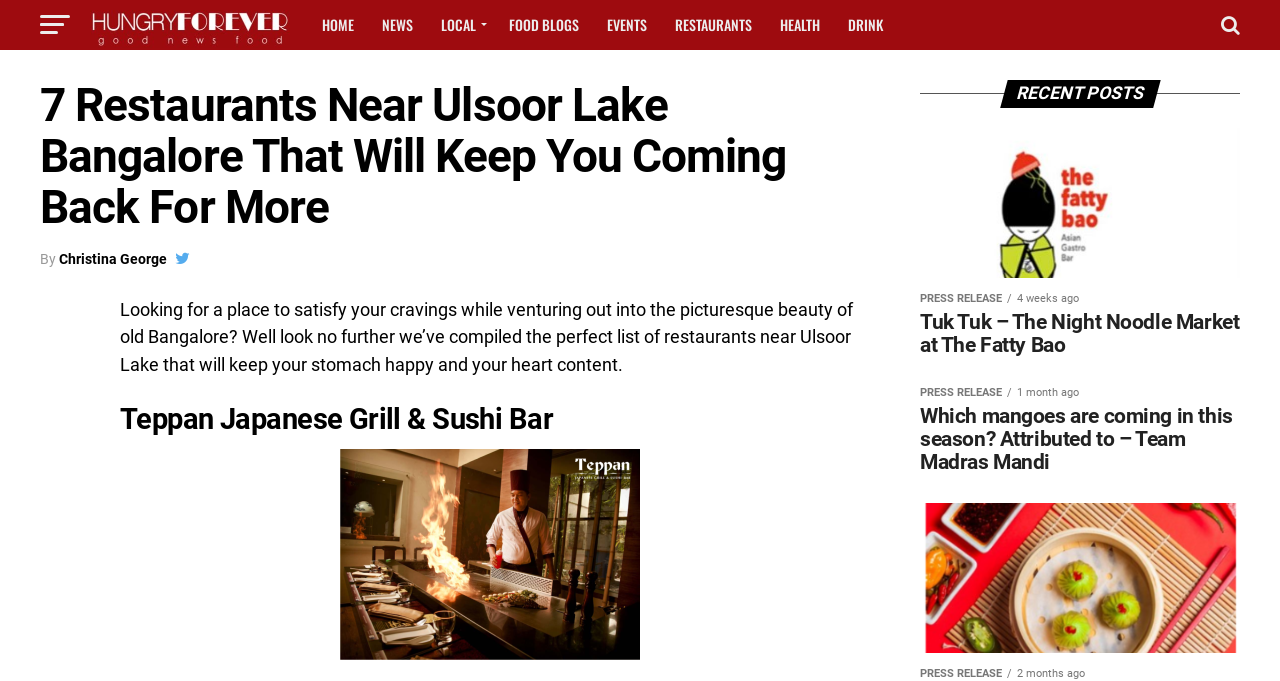How many recent posts are listed on the webpage?
Please provide a comprehensive answer based on the details in the screenshot.

I looked at the webpage and found the recent posts section, which lists two posts: 'Tuk Tuk – The Night Noodle Market at The Fatty Bao' and 'Which mangoes are coming in this season? Attributed to – Team Madras Mandi'.